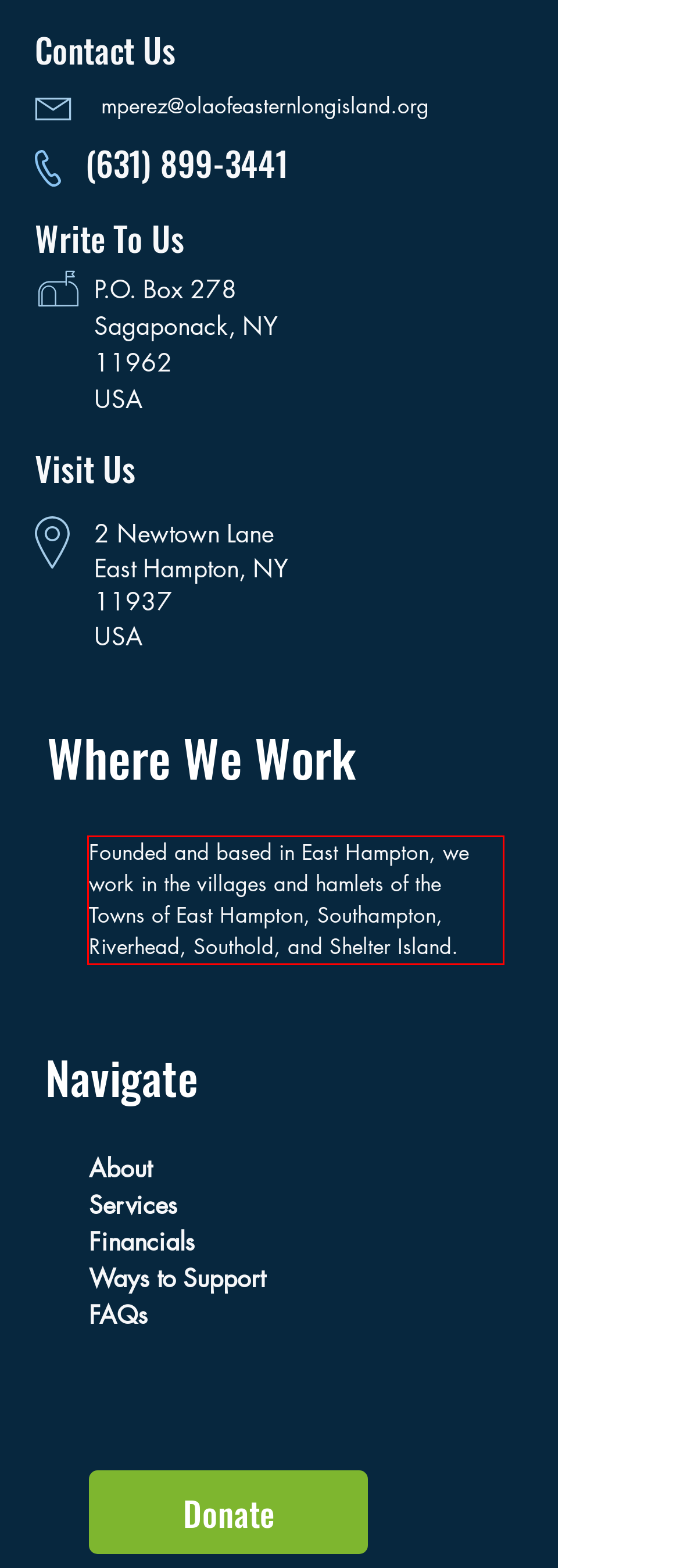Examine the webpage screenshot and use OCR to obtain the text inside the red bounding box.

Founded and based in East Hampton, we work in the villages and hamlets of the Towns of East Hampton, Southampton, Riverhead, Southold, and Shelter Island.